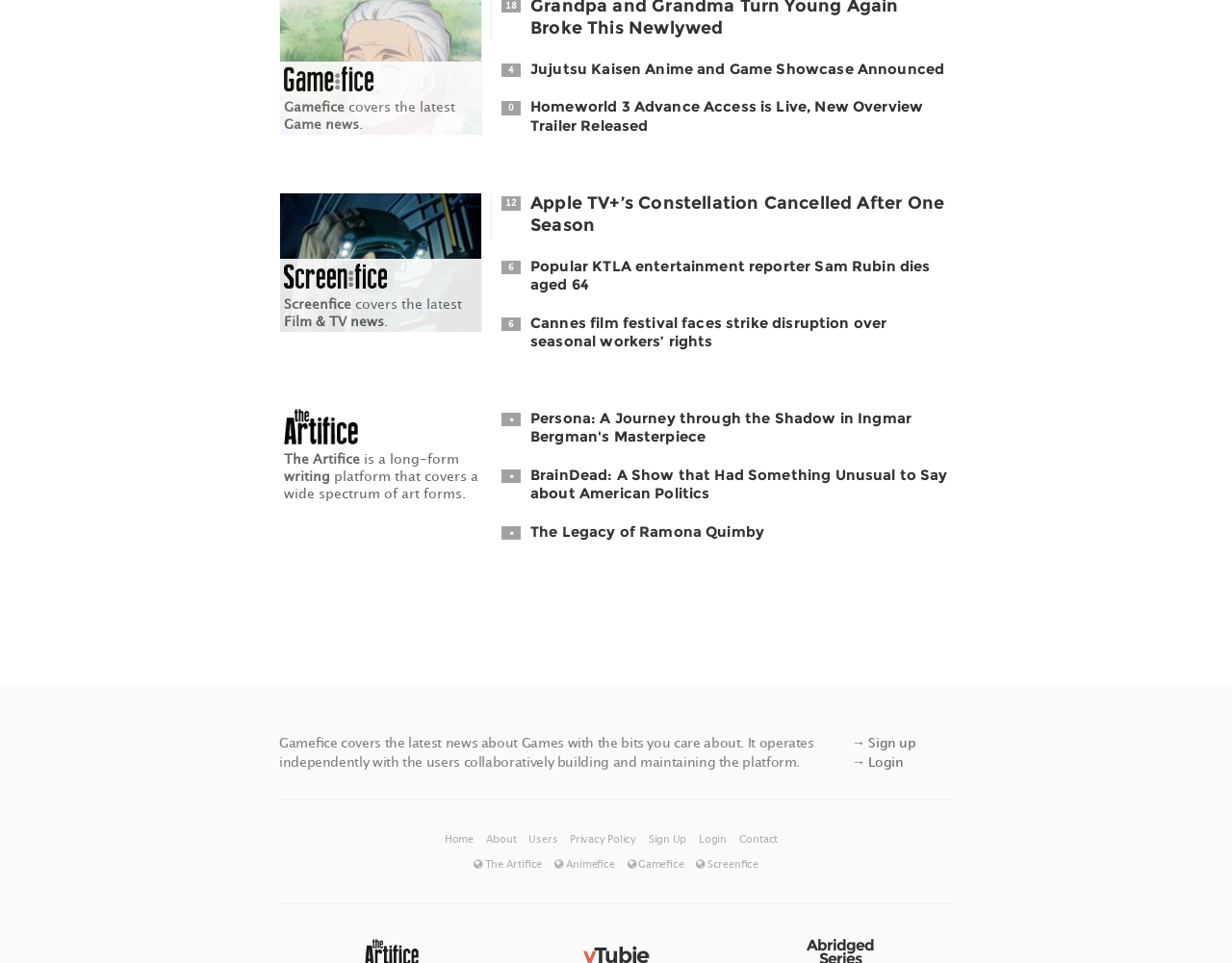Find the UI element described as: "writing" and predict its bounding box coordinates. Ensure the coordinates are four float numbers between 0 and 1, [left, top, right, bottom].

[0.23, 0.485, 0.268, 0.502]